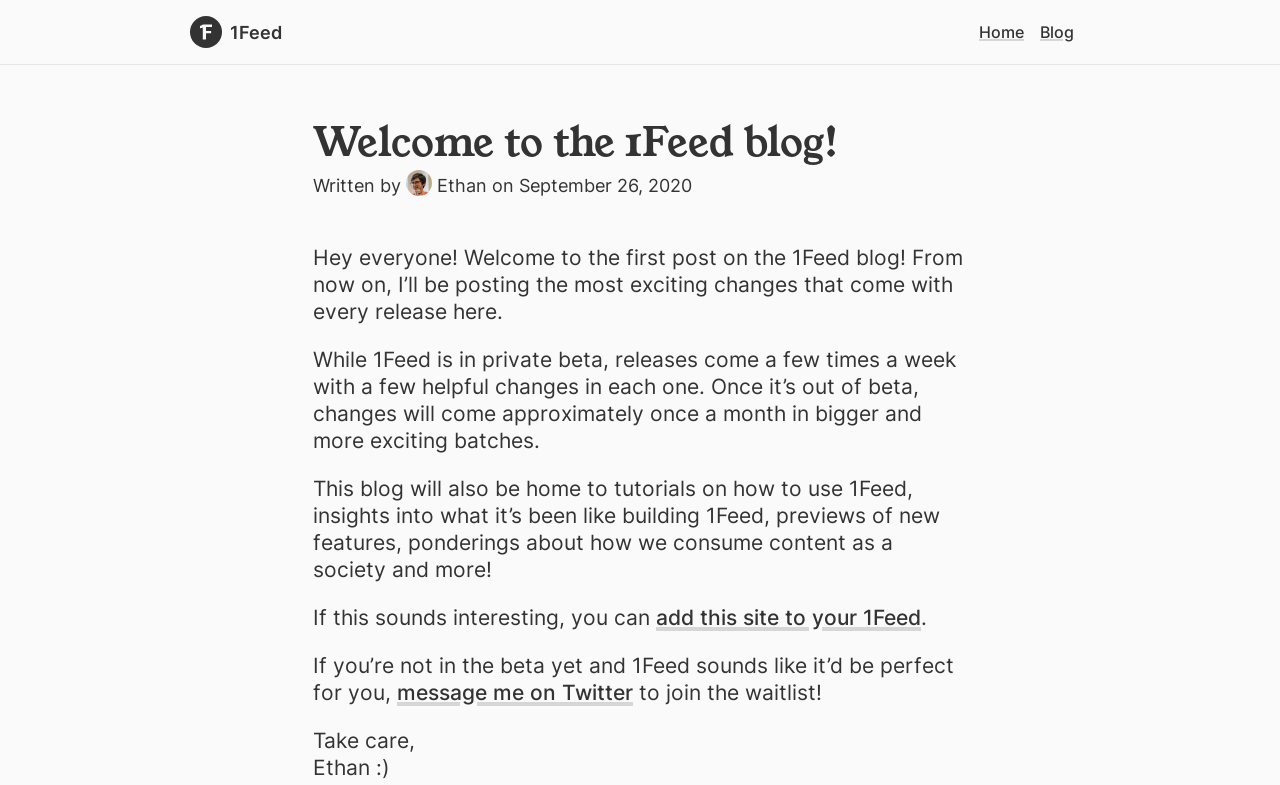Using the information from the screenshot, answer the following question thoroughly:
How often will changes come to 1Feed after it's out of beta?

The frequency of changes to 1Feed after it's out of beta can be determined by reading the StaticText element with the text 'Once it’s out of beta, changes will come approximately once a month in bigger and more exciting batches.' which indicates that changes will come once a month.